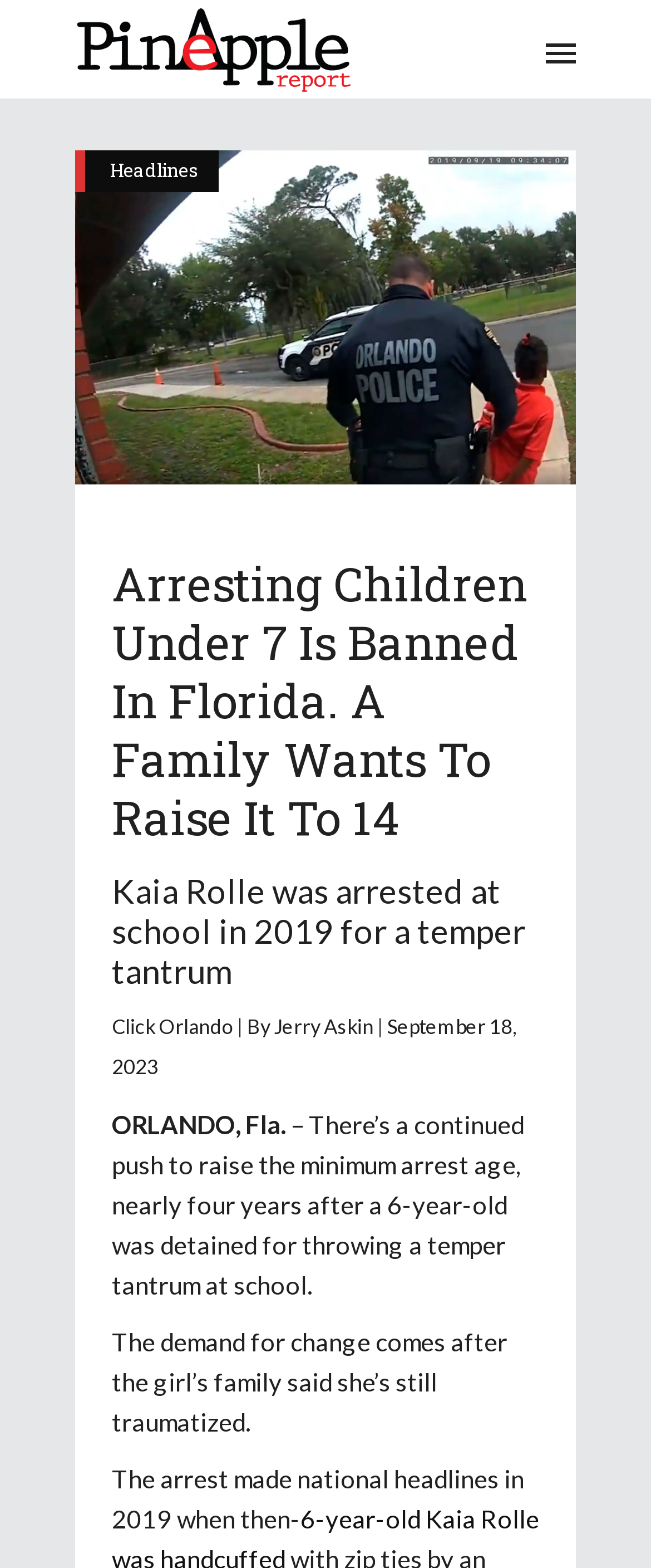Determine the main heading text of the webpage.

Arresting Children Under 7 Is Banned In Florida. A Family Wants To Raise It To 14